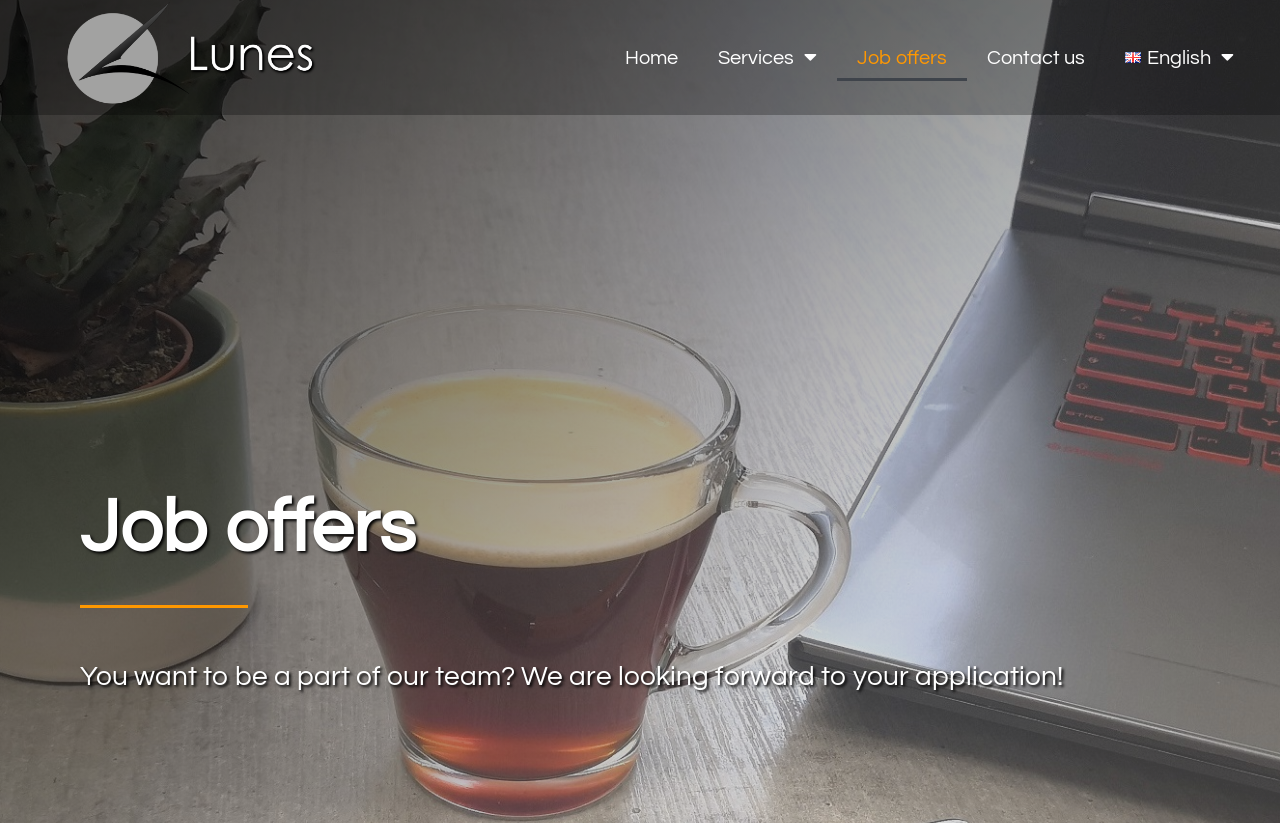Illustrate the webpage's structure and main components comprehensively.

The webpage is about job offers at Lunes. At the top, there is a navigation menu with four links: "Home", a dropdown menu with the label "Services", "Job offers", and "Contact us". The "English" link with a flag icon is also present, which likely leads to a language selection menu.

Below the navigation menu, there is a prominent heading that reads "Job offers". Further down, there is another heading that invites users to apply, stating "You want to be a part of our team? We are looking forward to your application!"